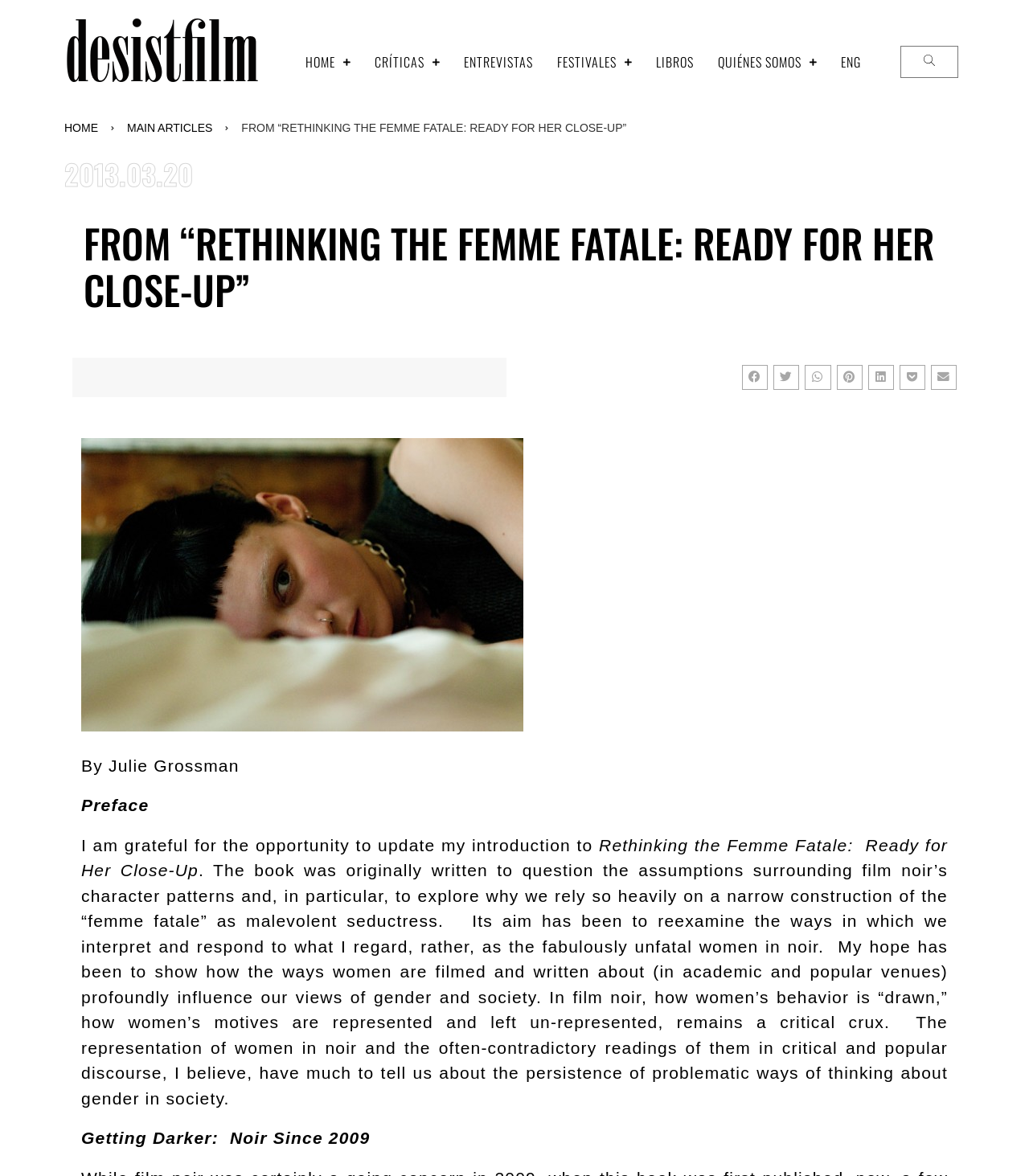Show the bounding box coordinates for the element that needs to be clicked to execute the following instruction: "Click on the CRÍTICAS link". Provide the coordinates in the form of four float numbers between 0 and 1, i.e., [left, top, right, bottom].

[0.352, 0.039, 0.439, 0.066]